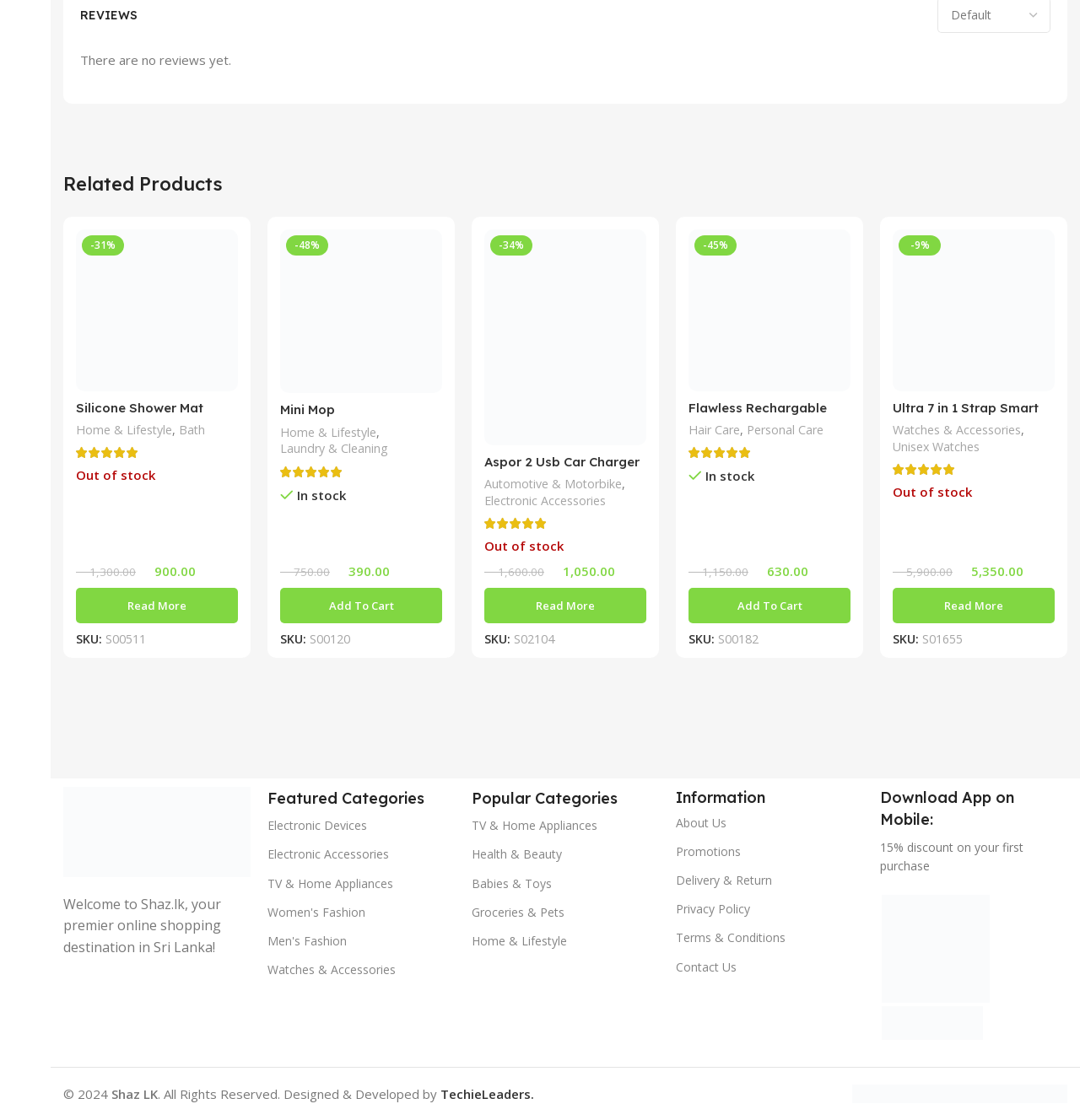What is the category of the Flawless Rechargable Facial Trimmer?
Look at the image and respond to the question as thoroughly as possible.

I found the category of the Flawless Rechargable Facial Trimmer by looking at the link elements with the text 'Hair Care' and 'Personal Care' which are located near the product description.